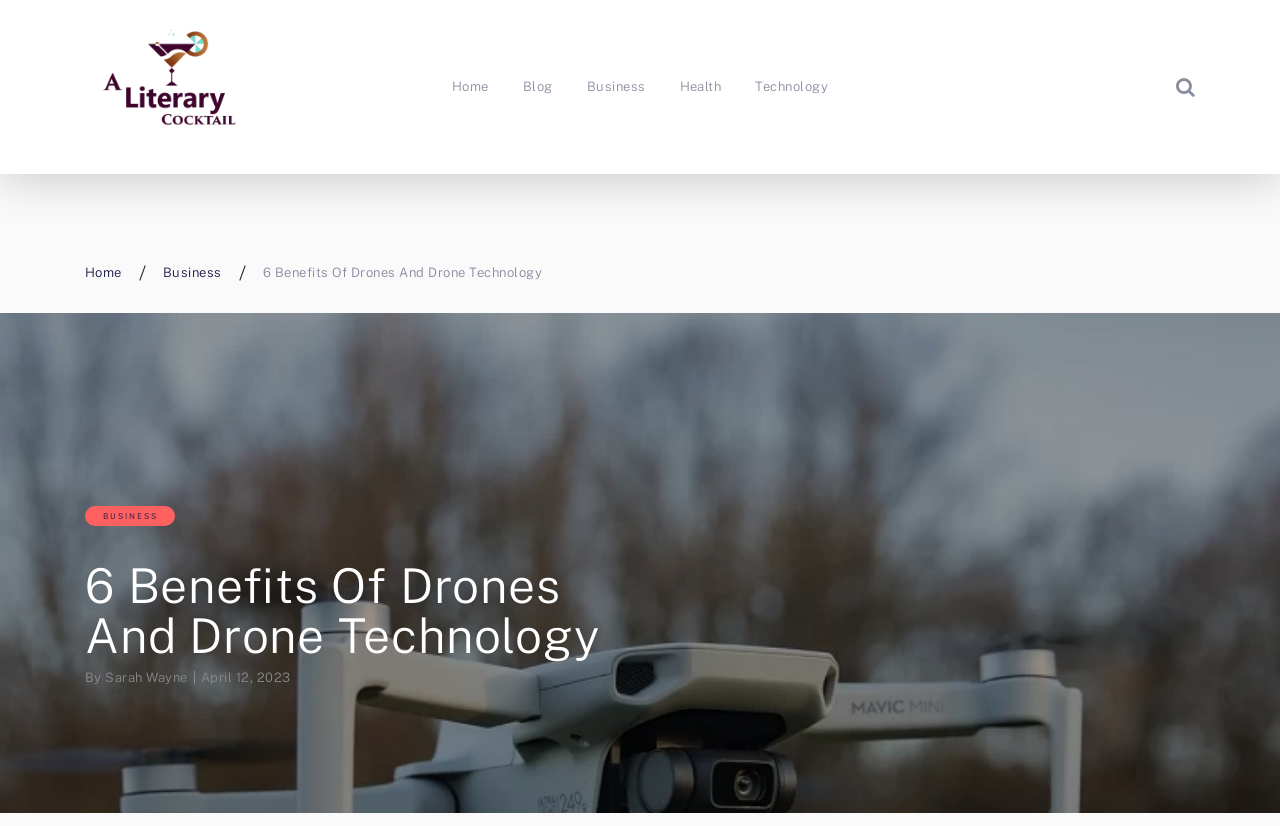Please determine the bounding box coordinates of the area that needs to be clicked to complete this task: 'learn about technology'. The coordinates must be four float numbers between 0 and 1, formatted as [left, top, right, bottom].

[0.59, 0.091, 0.647, 0.12]